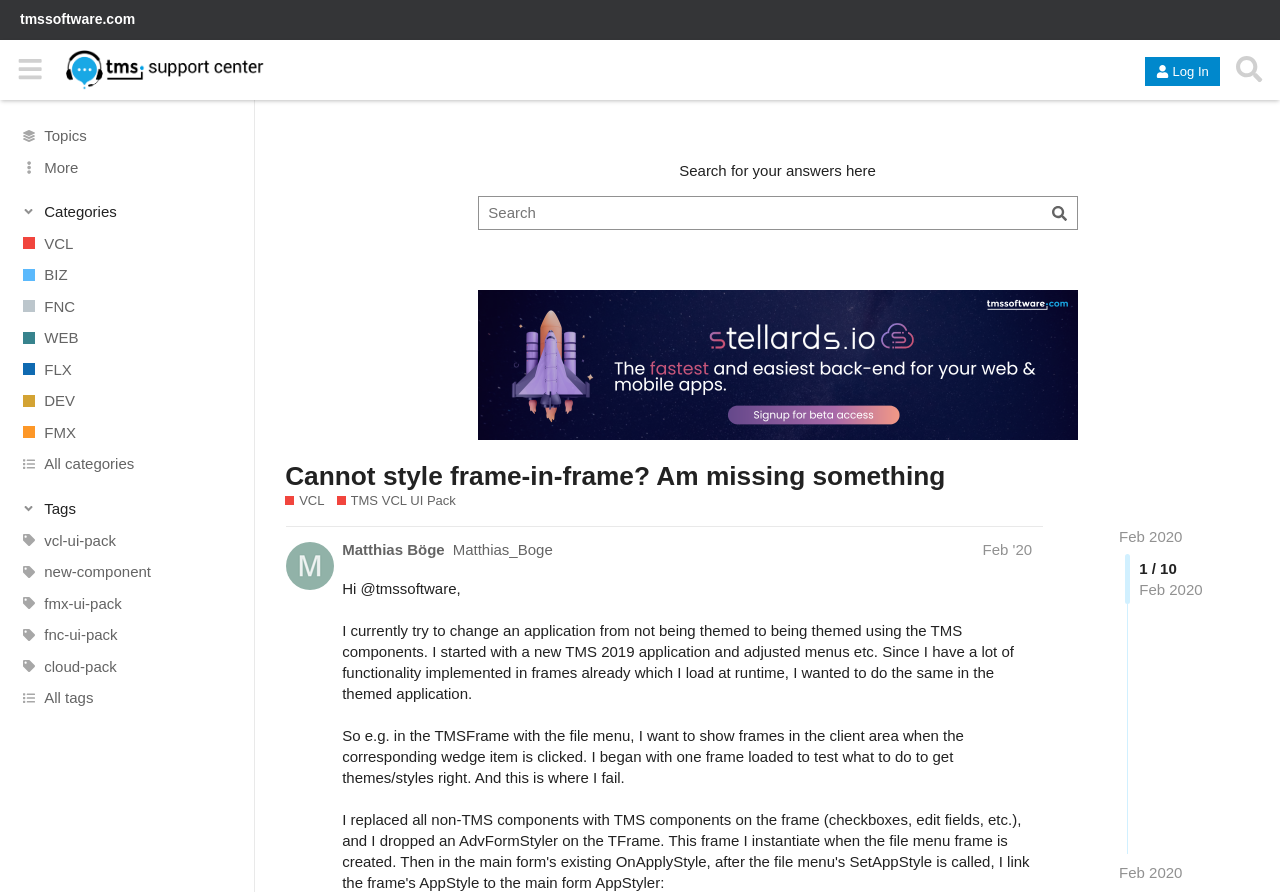What is the date of the current post?
We need a detailed and meticulous answer to the question.

I found the answer by looking at the section where the post is written, which has the date 'Feb 6, 2020 3:24 pm'.